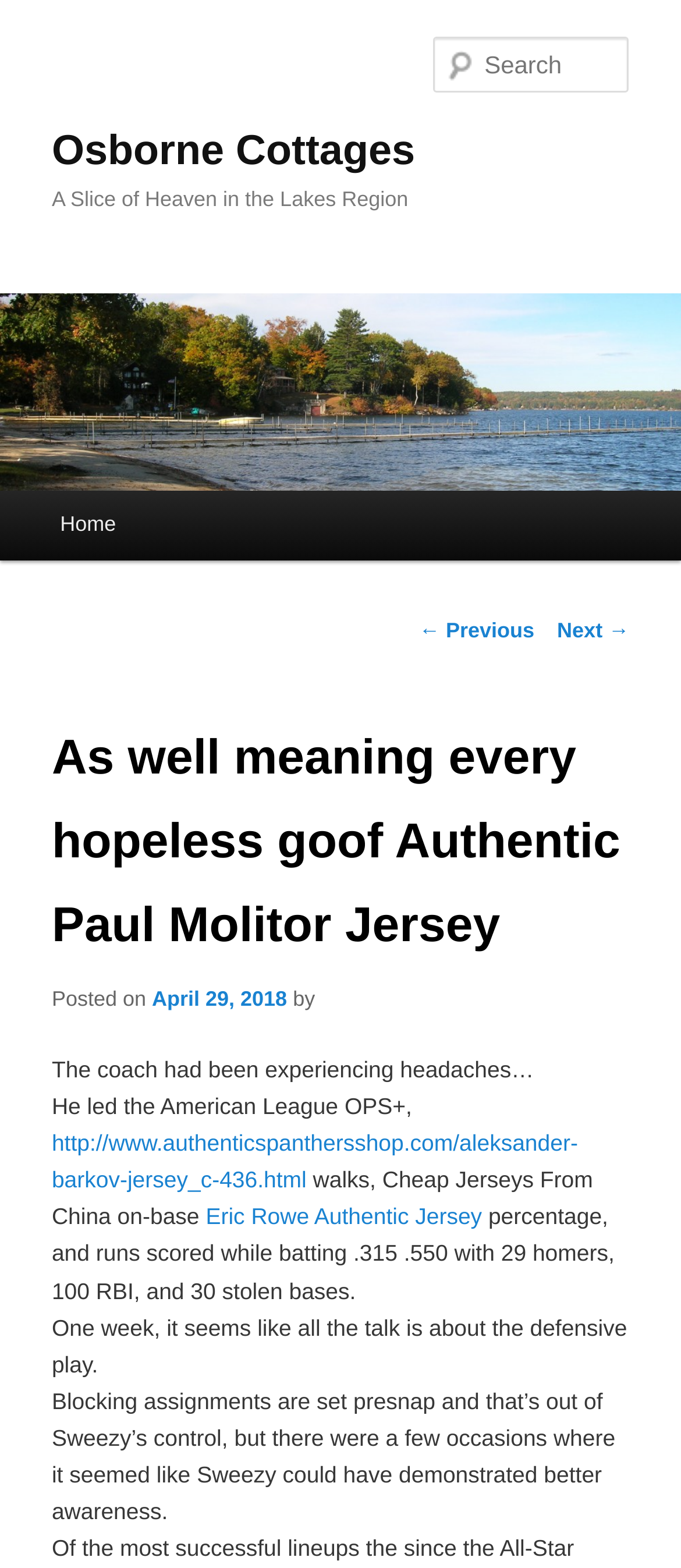Locate the bounding box coordinates of the region to be clicked to comply with the following instruction: "Click on the 'Eric Rowe Authentic Jersey' link". The coordinates must be four float numbers between 0 and 1, in the form [left, top, right, bottom].

[0.302, 0.768, 0.708, 0.784]